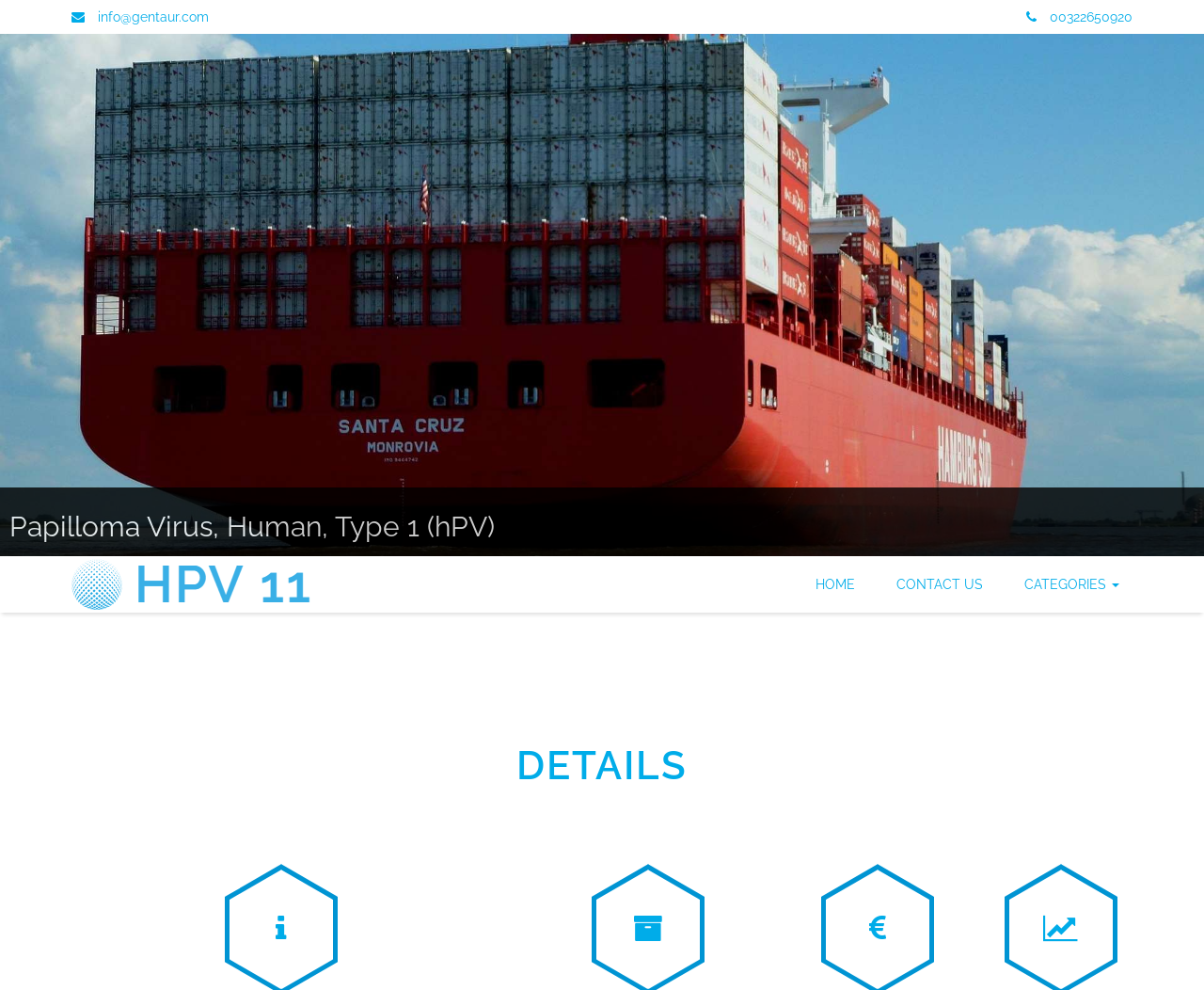Extract the bounding box coordinates of the UI element described: "Contact us". Provide the coordinates in the format [left, top, right, bottom] with values ranging from 0 to 1.

[0.729, 0.561, 0.832, 0.618]